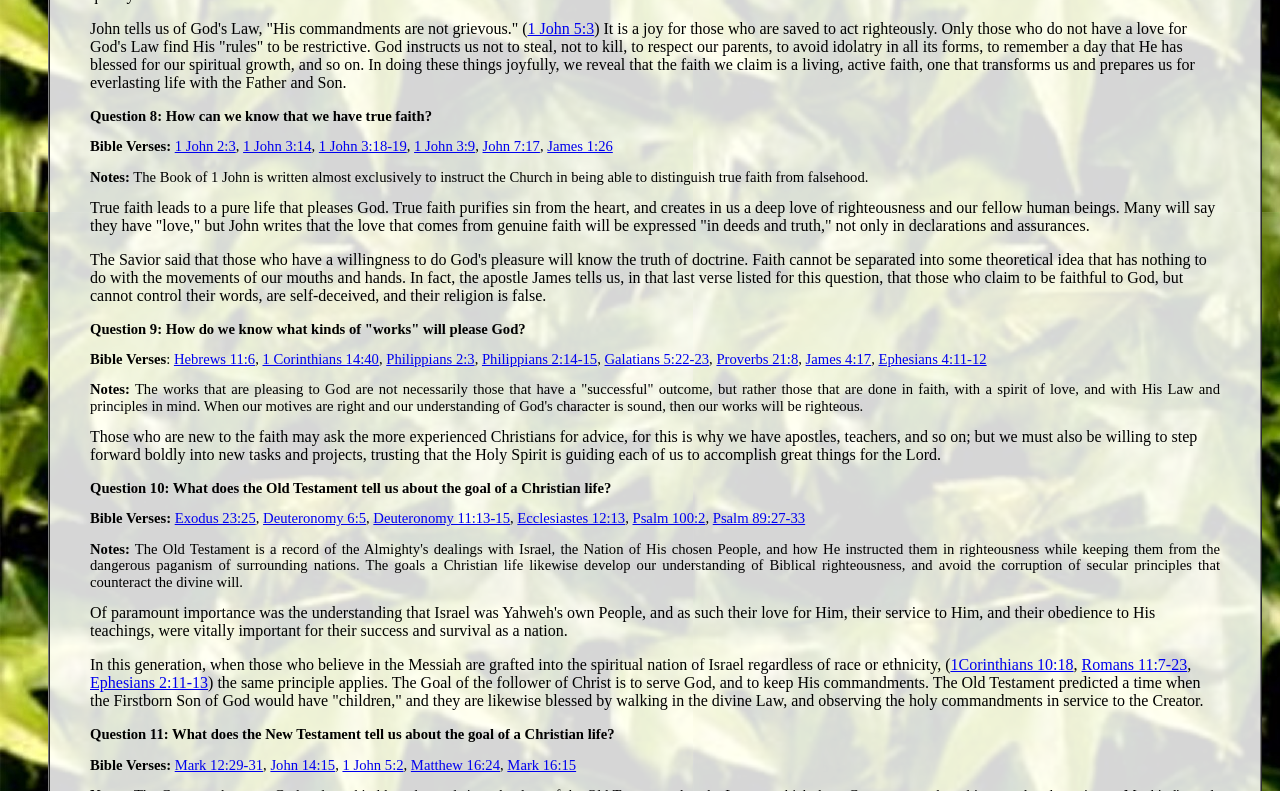Find the bounding box coordinates for the element described here: "Projects: Schools, Storytelling, Downloads".

None